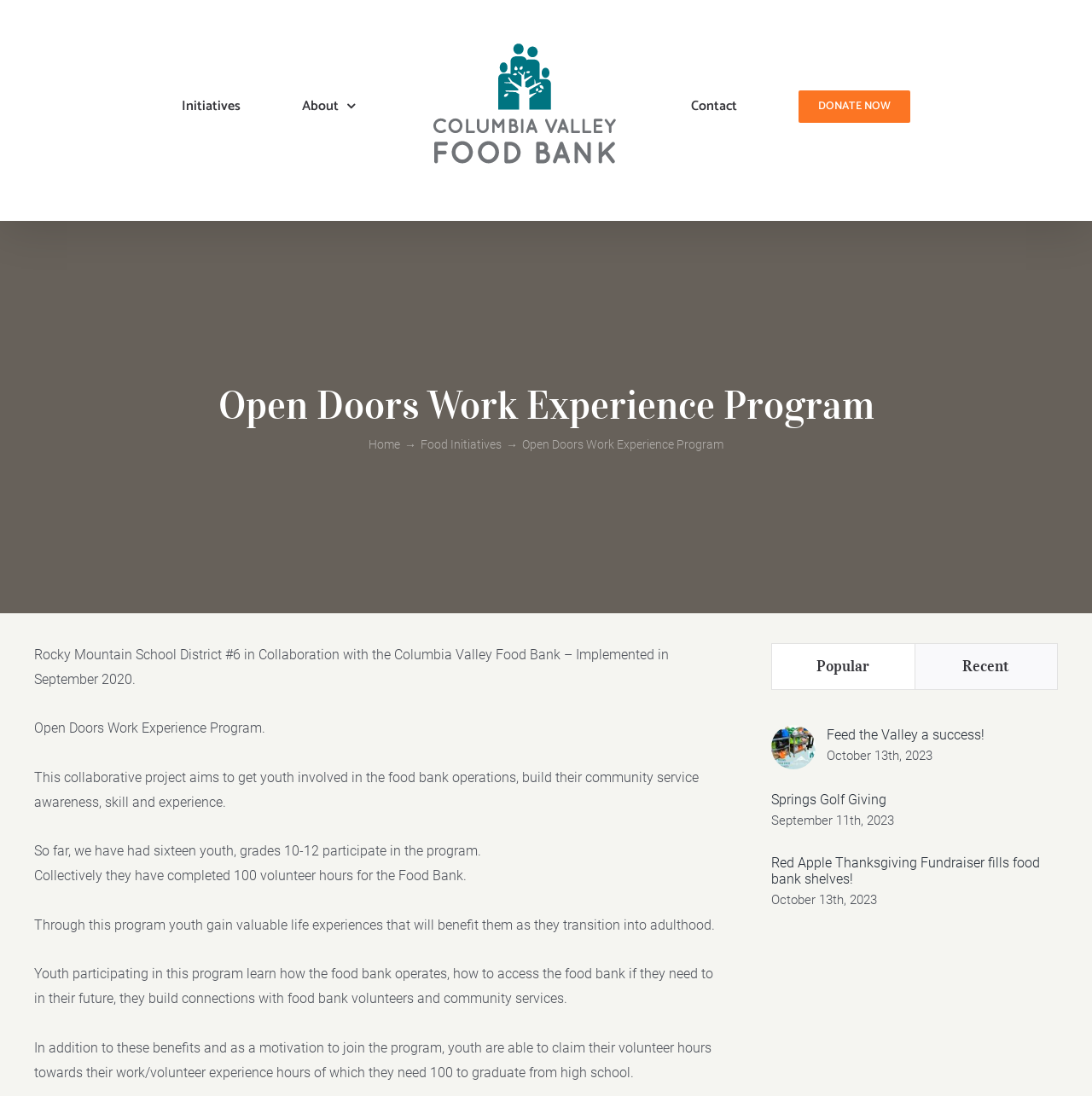Use a single word or phrase to answer the question: 
How many volunteer hours have the youth participants completed?

100